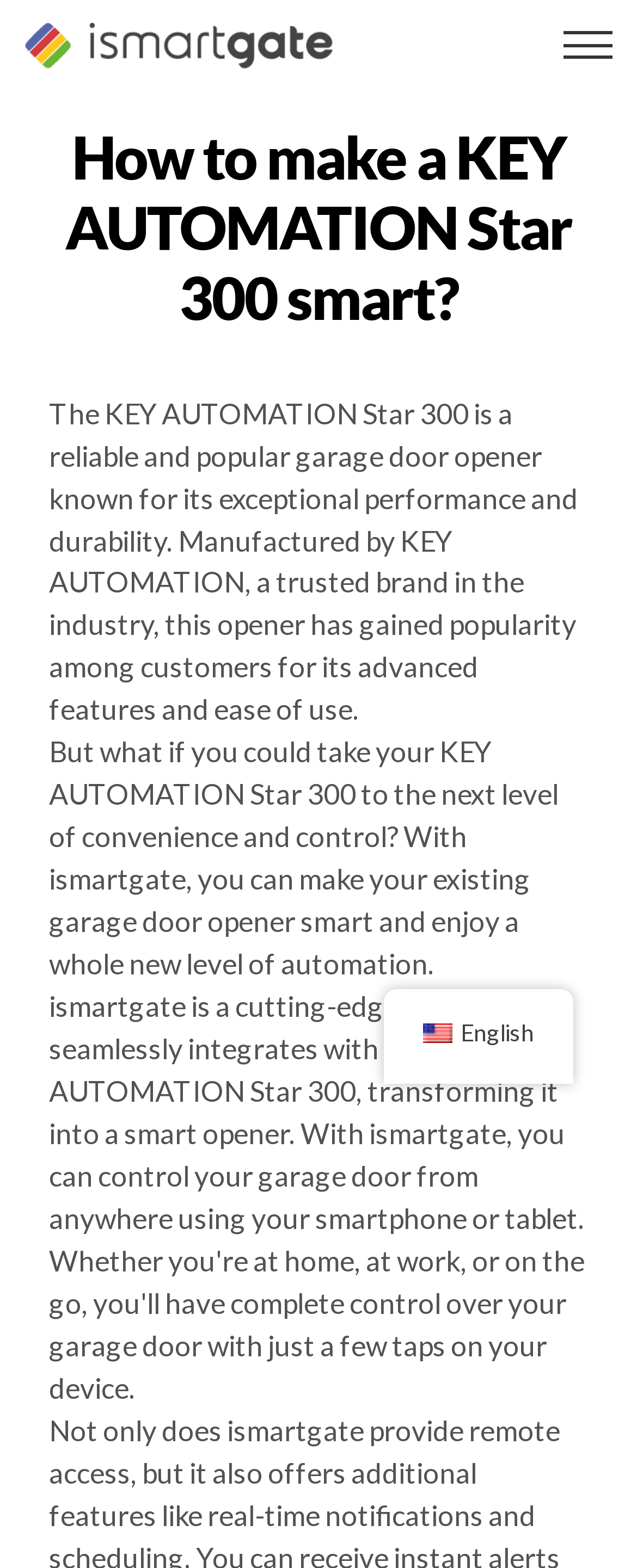What is the tone of the webpage?
Look at the image and answer with only one word or phrase.

Informative